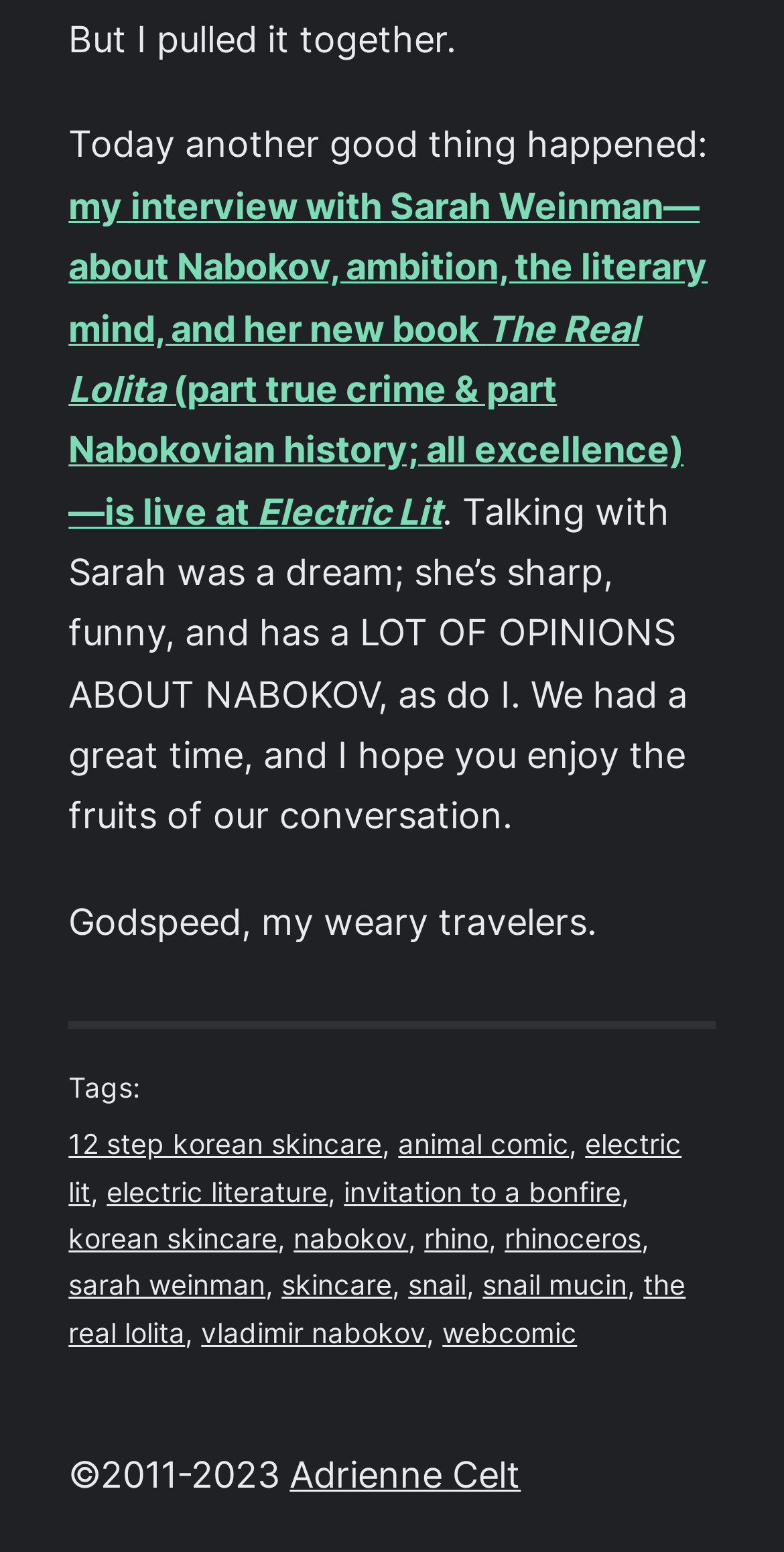Determine the bounding box coordinates for the area you should click to complete the following instruction: "Explore the tag '12 step korean skincare'".

[0.087, 0.727, 0.487, 0.748]